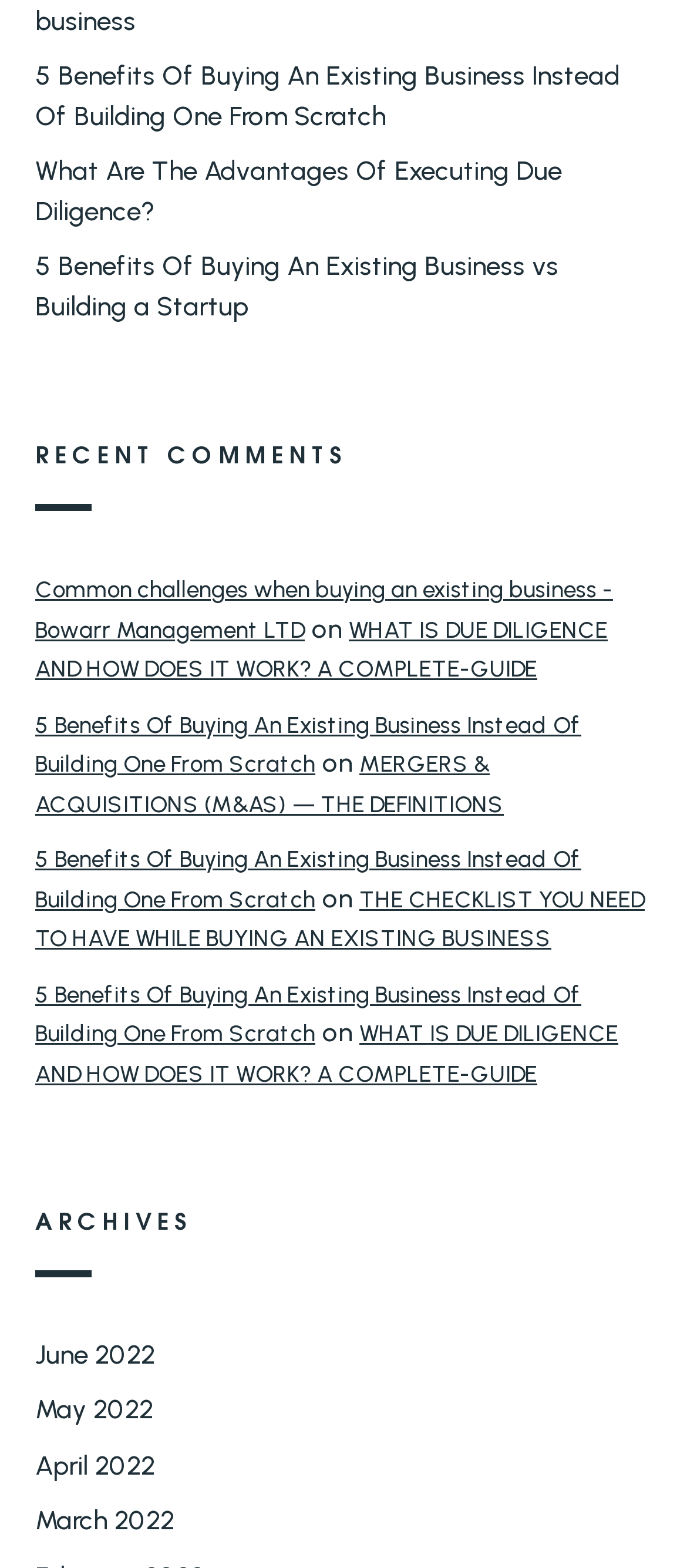What is the purpose of the 'RECENT COMMENTS' section?
Based on the screenshot, provide a one-word or short-phrase response.

Displaying recent comments